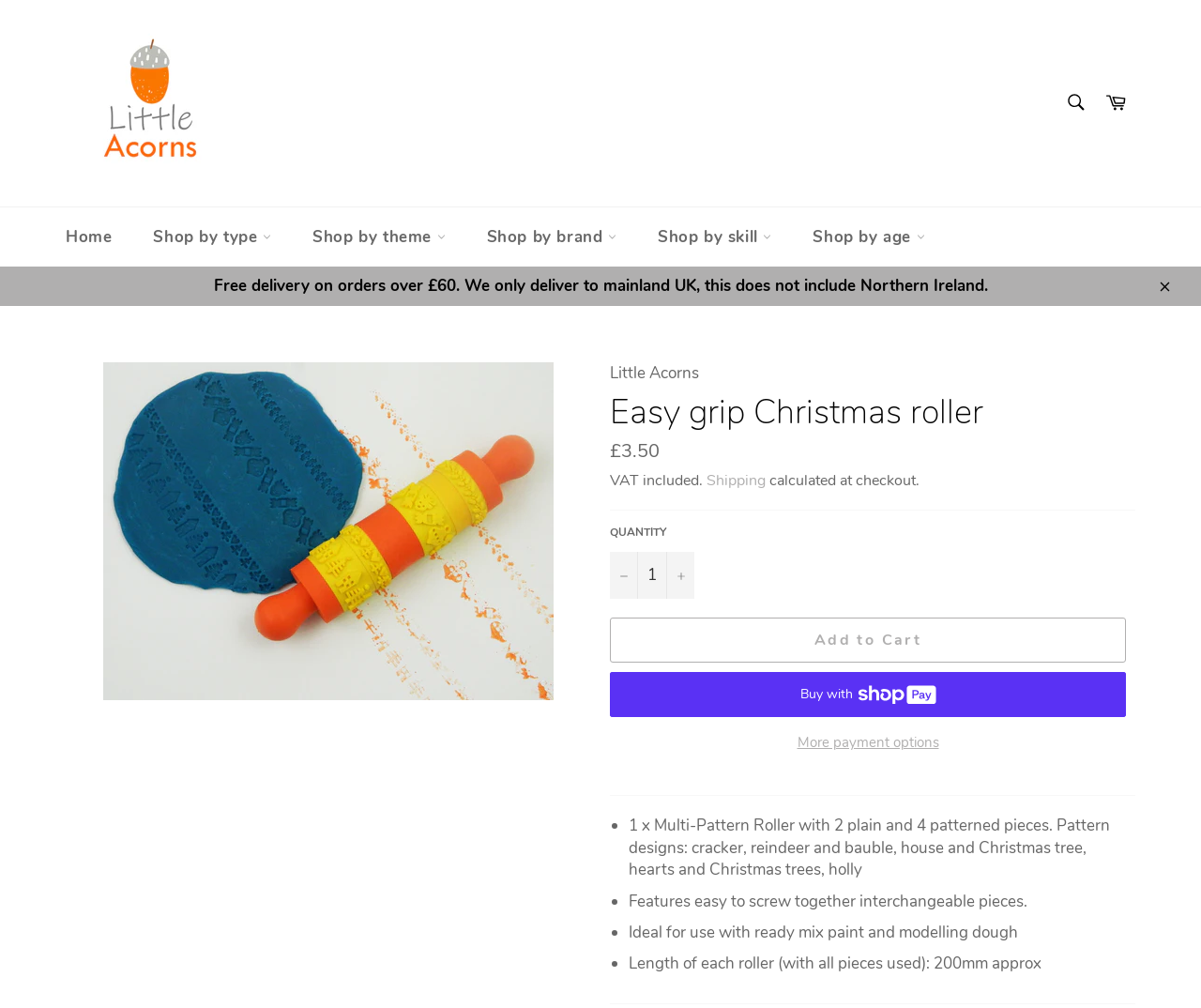Provide a brief response using a word or short phrase to this question:
What is the name of the product?

Easy grip Christmas roller